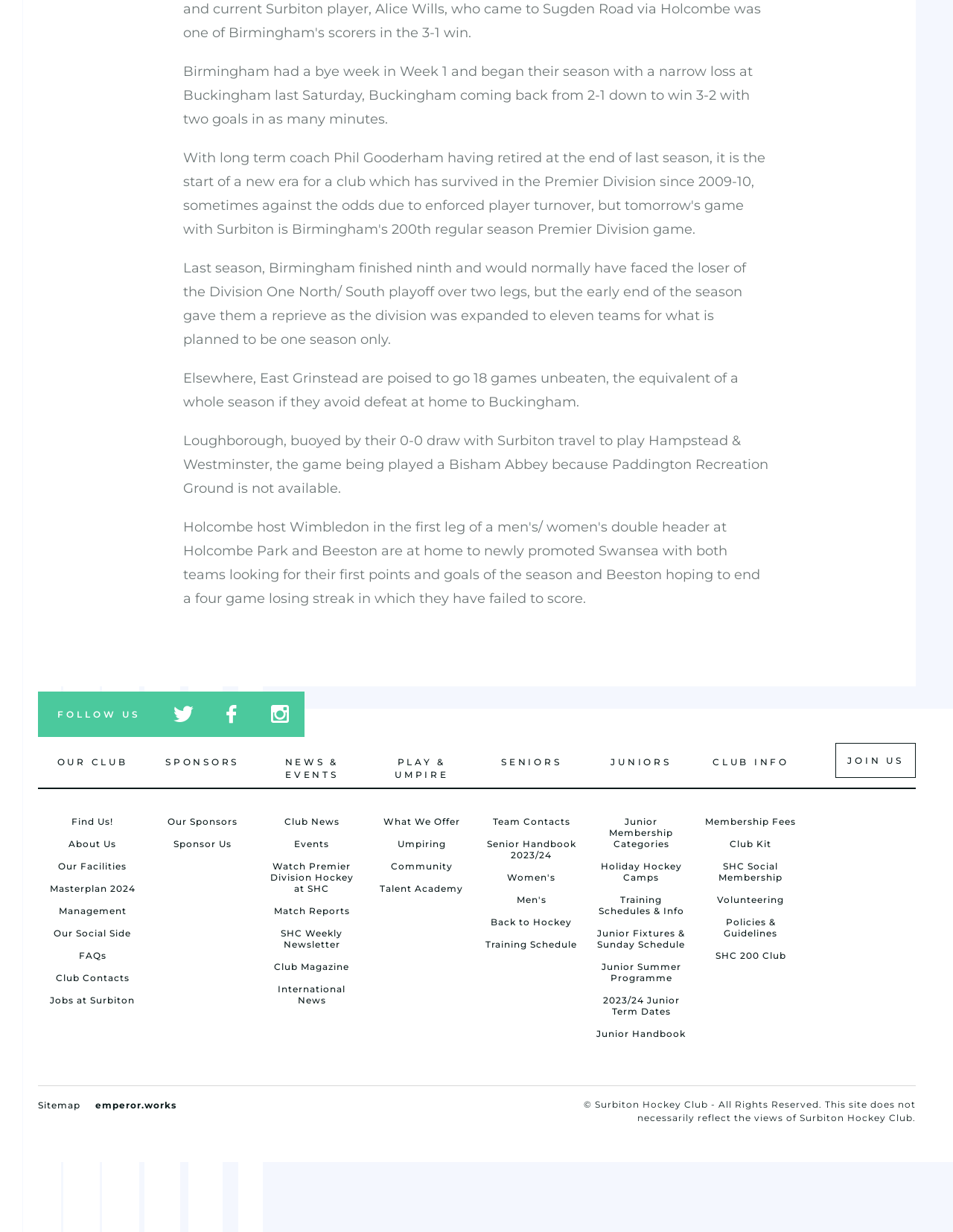Given the webpage screenshot, identify the bounding box of the UI element that matches this description: "Jobs at Surbiton".

[0.052, 0.807, 0.142, 0.817]